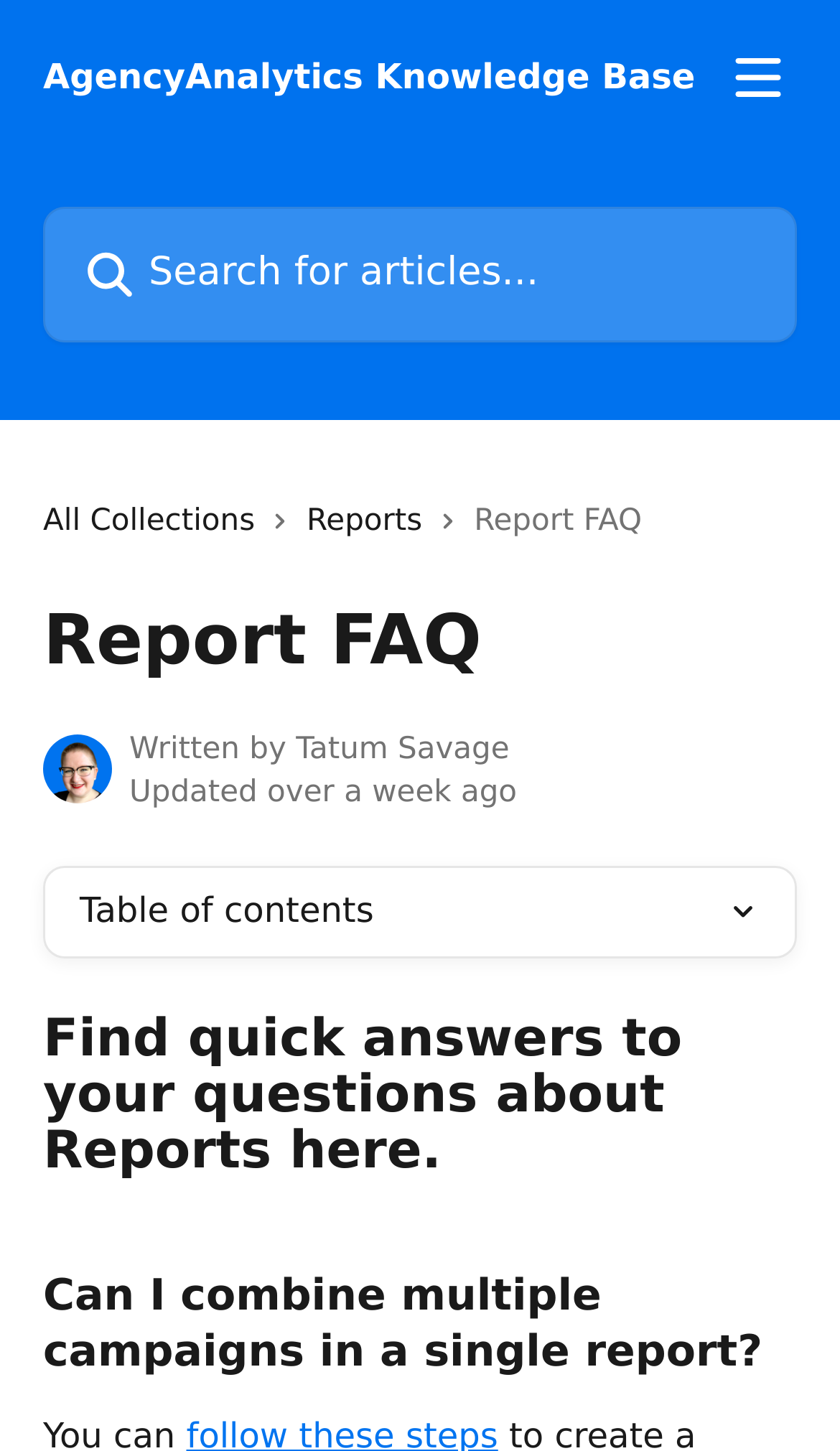What is the topic of the article?
Please interpret the details in the image and answer the question thoroughly.

The topic of the article is indicated by the heading 'Report FAQ', which is a prominent element on the webpage.